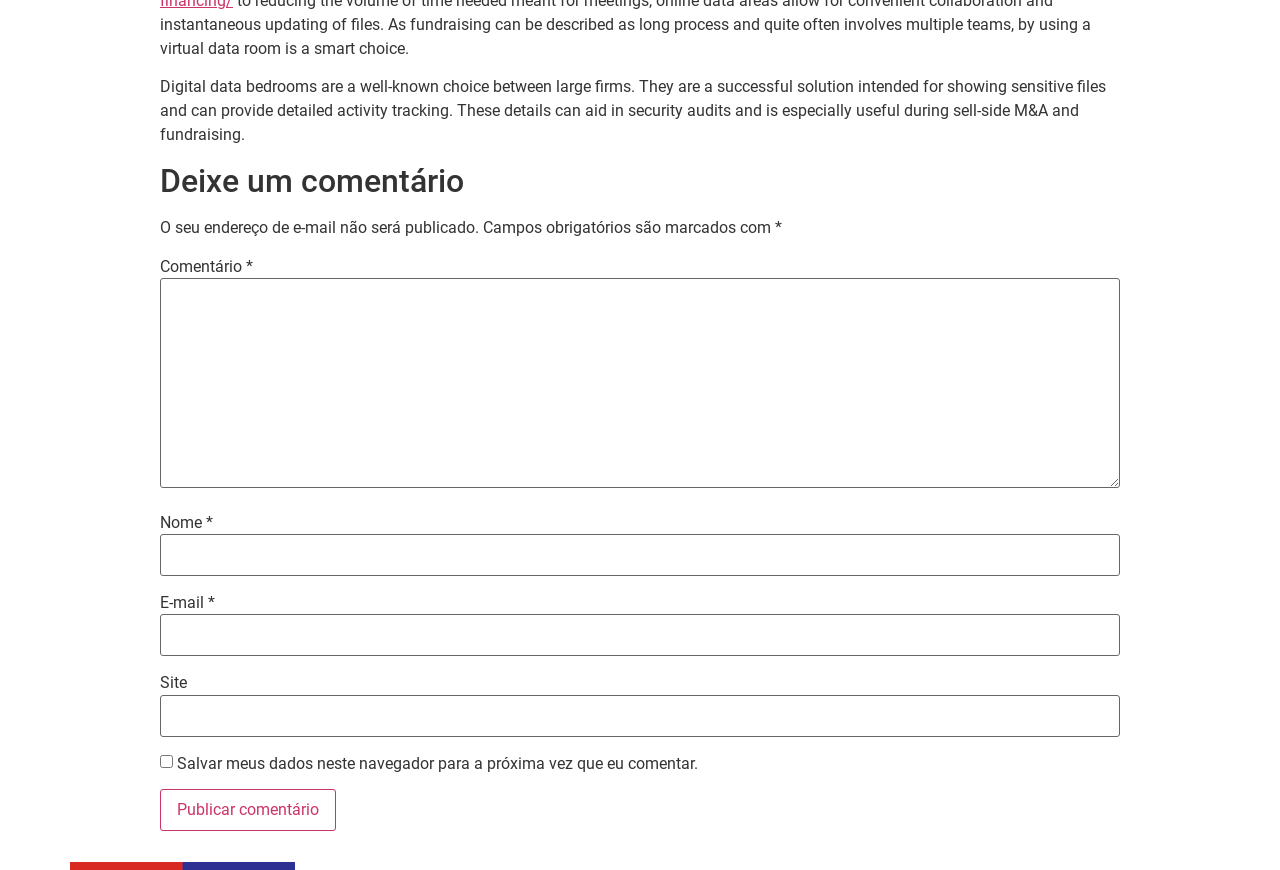From the webpage screenshot, identify the region described by parent_node: Nome * name="author". Provide the bounding box coordinates as (top-left x, top-left y, bottom-right x, bottom-right y), with each value being a floating point number between 0 and 1.

[0.125, 0.613, 0.875, 0.662]